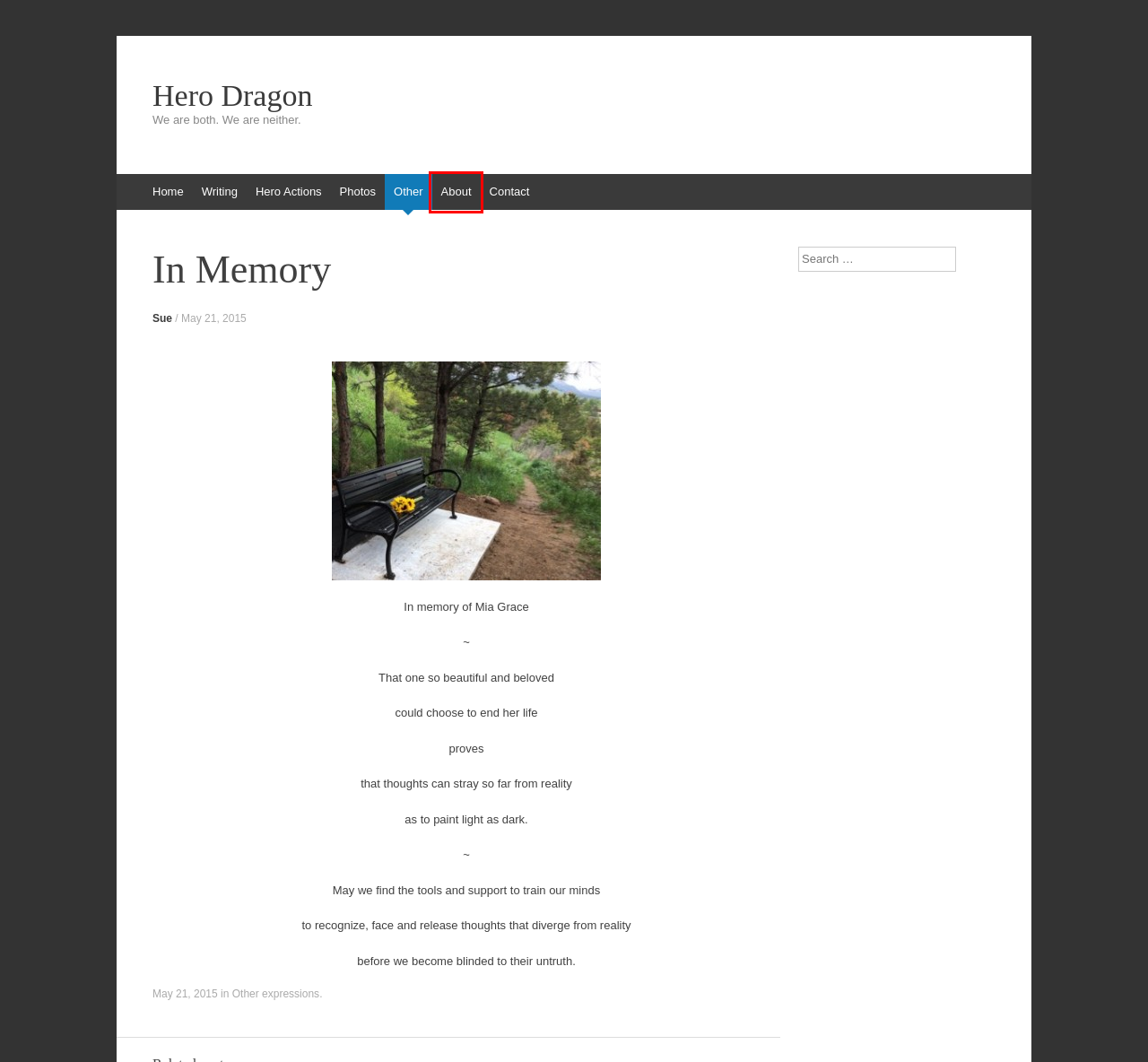You are presented with a screenshot of a webpage containing a red bounding box around an element. Determine which webpage description best describes the new webpage after clicking on the highlighted element. Here are the candidates:
A. About | Hero Dragon
B. Sue | Hero Dragon
C. Photos | Hero Dragon
D. Hero Dragon | We are both. We are neither.
E. Other expressions | Hero Dragon
F. Contact | Hero Dragon
G. total eclipse | Hero Dragon
H. Body care | Hero Dragon

A